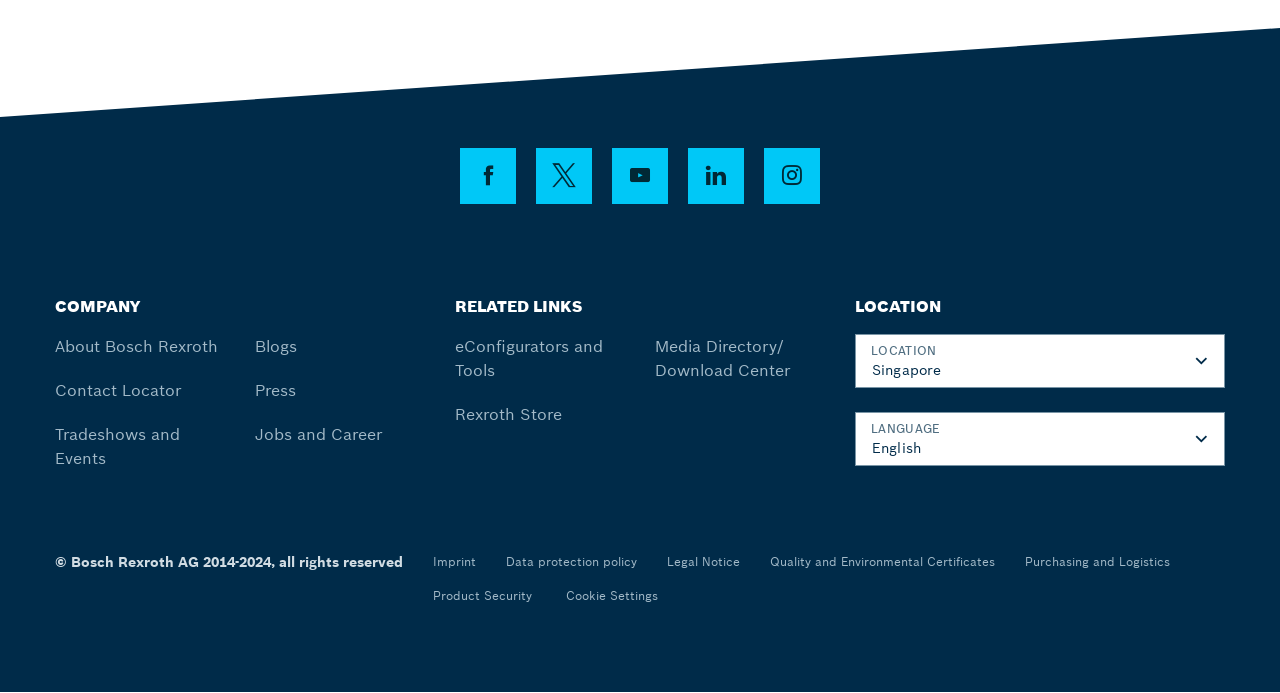What type of company is Bosch Rexroth?
Offer a detailed and full explanation in response to the question.

Based on the links and content available on the webpage, it appears that Bosch Rexroth is an industrial company, likely involved in manufacturing and engineering, as there are links to tradeshows, events, and product-related content.